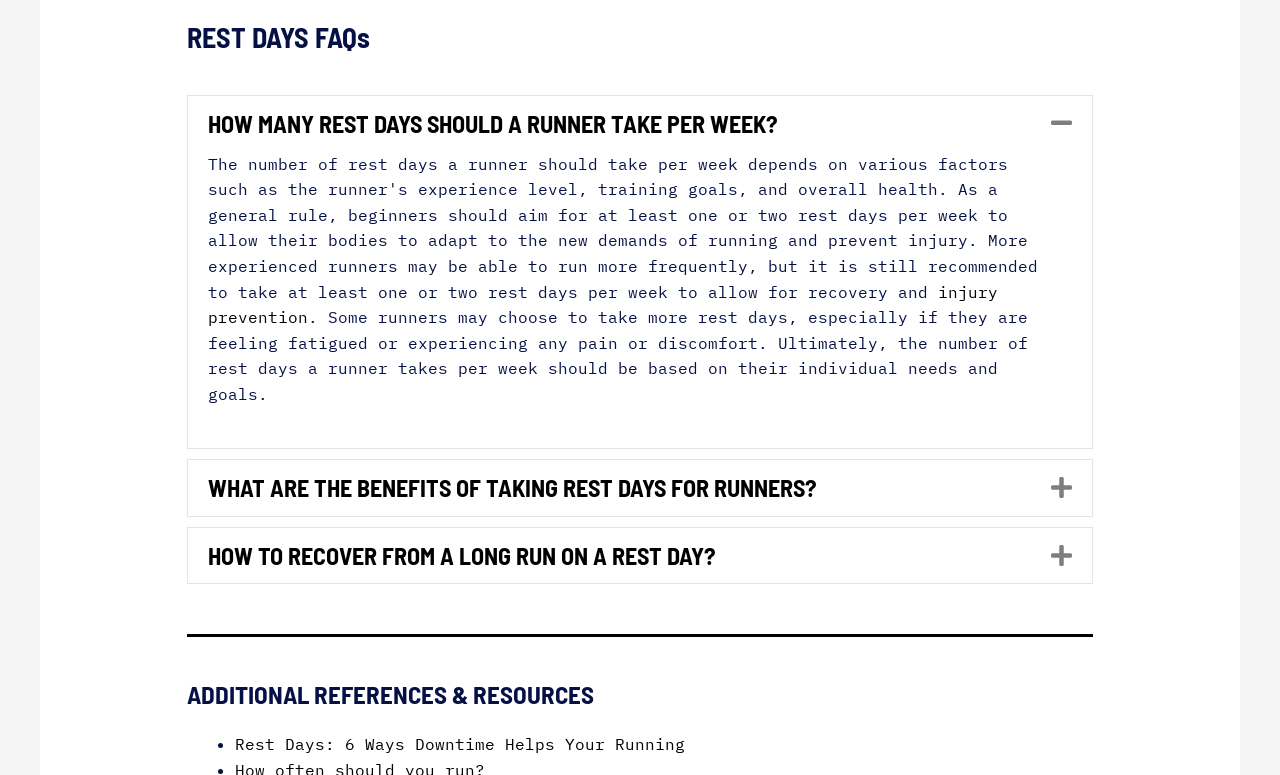Please pinpoint the bounding box coordinates for the region I should click to adhere to this instruction: "Click on 'HOW TO RECOVER FROM A LONG RUN ON A REST DAY?'".

[0.162, 0.7, 0.798, 0.733]